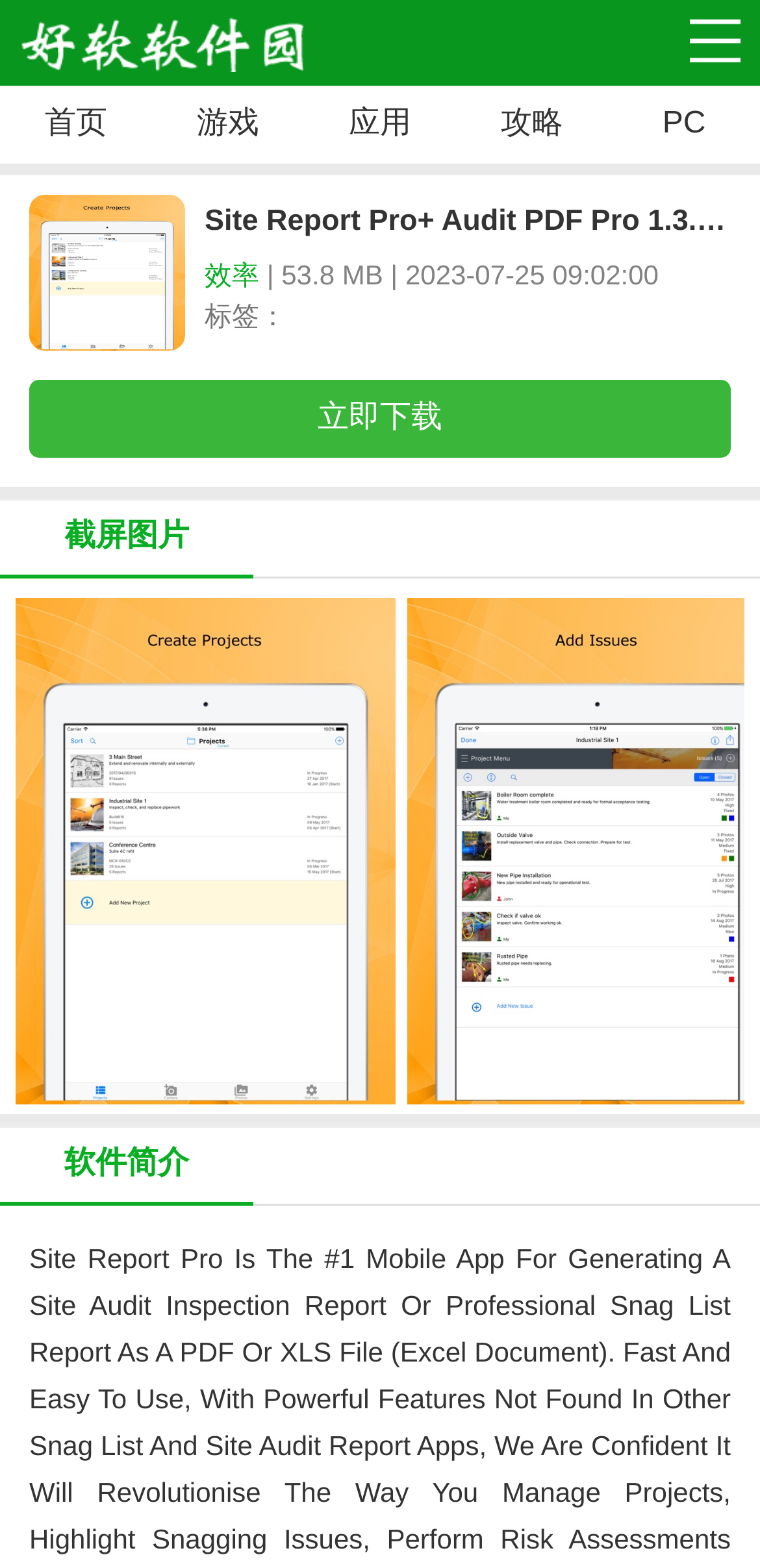Find the bounding box coordinates of the clickable area required to complete the following action: "go to '首页'".

[0.0, 0.055, 0.2, 0.104]